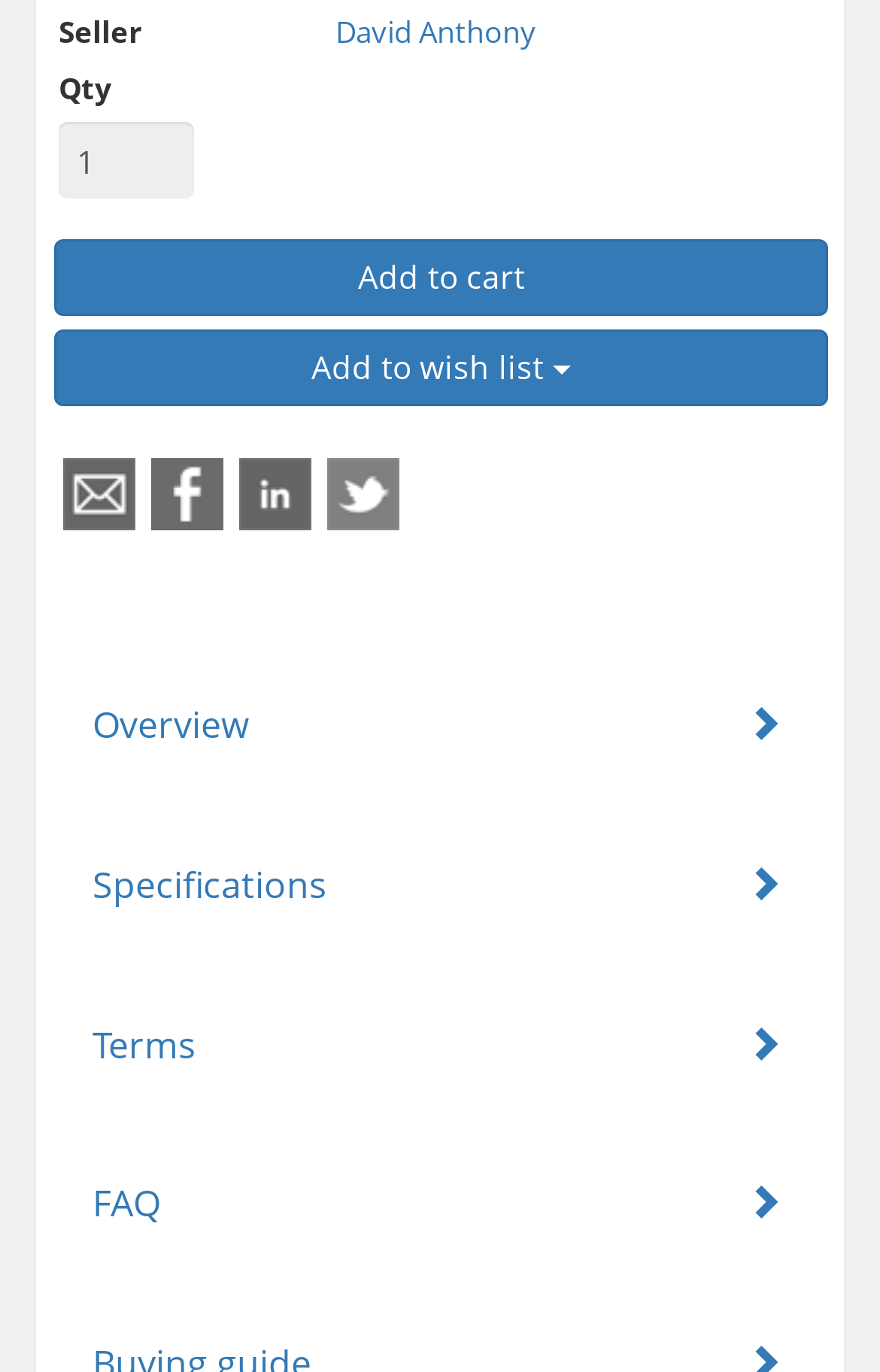Please locate the bounding box coordinates of the element that needs to be clicked to achieve the following instruction: "Add to wish list". The coordinates should be four float numbers between 0 and 1, i.e., [left, top, right, bottom].

[0.062, 0.24, 0.941, 0.296]